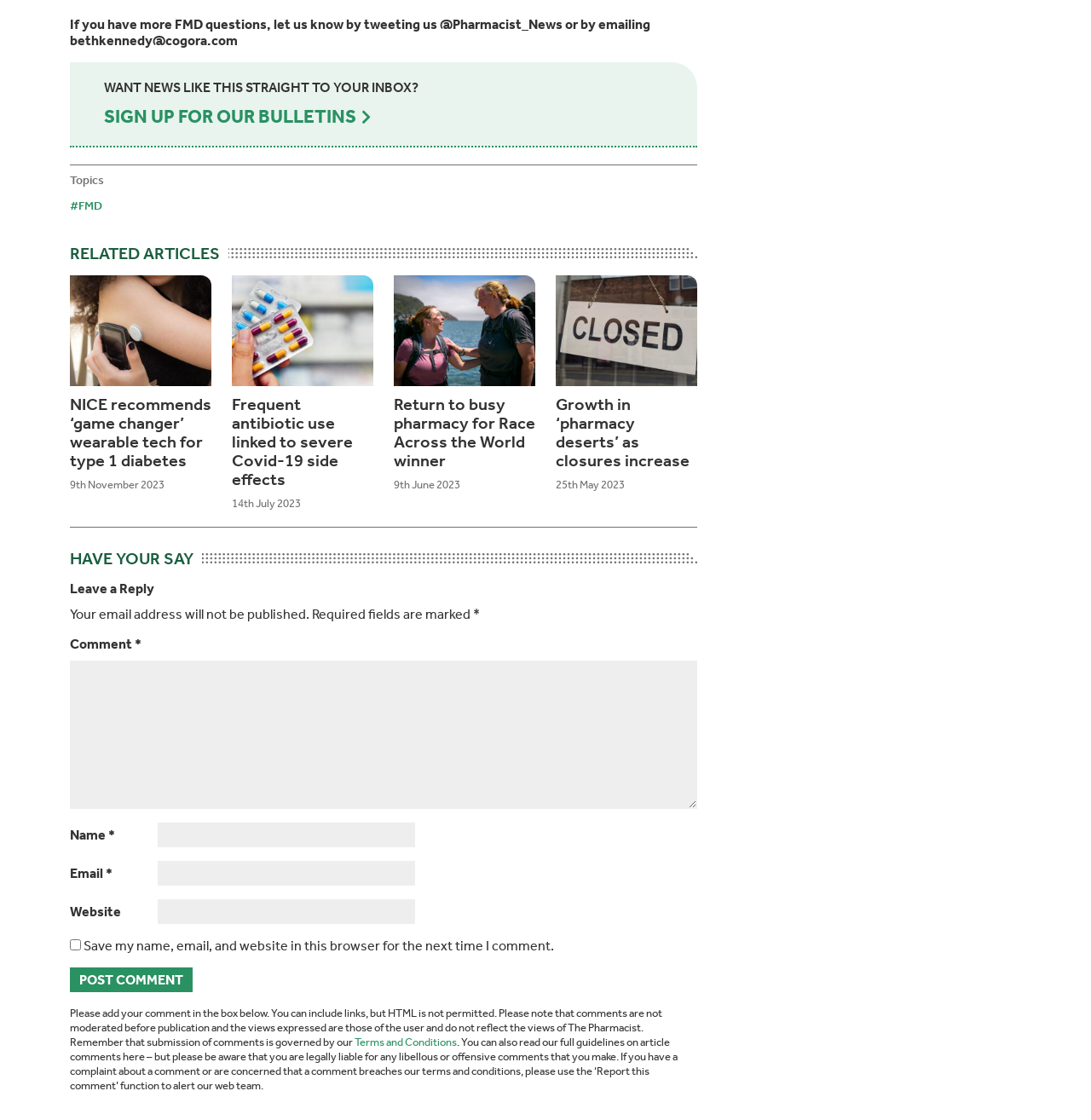What is the 'RELATED ARTICLES' section?
Provide a short answer using one word or a brief phrase based on the image.

A list of related articles